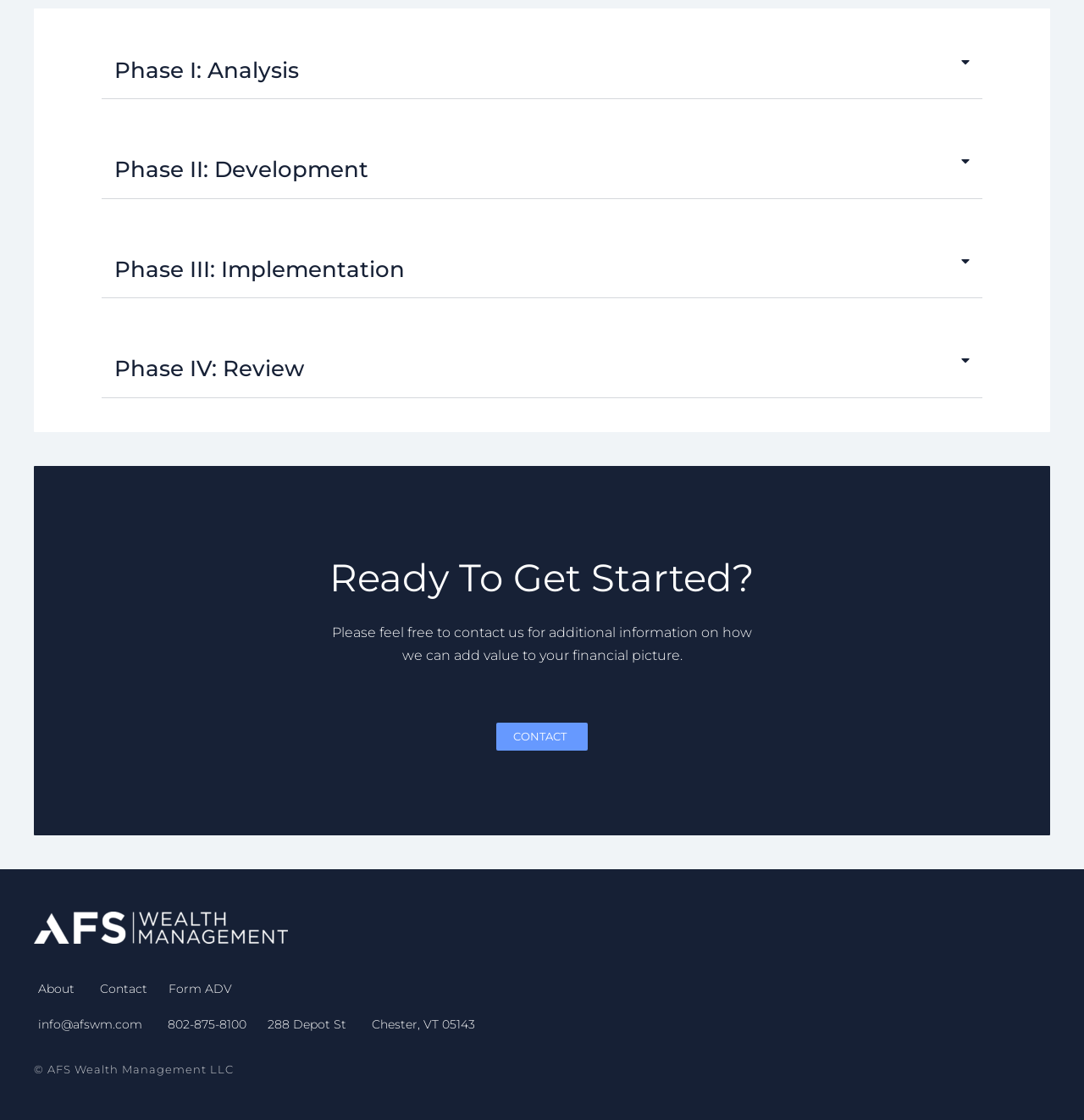Provide the bounding box coordinates of the area you need to click to execute the following instruction: "Click CONTACT".

[0.458, 0.645, 0.542, 0.67]